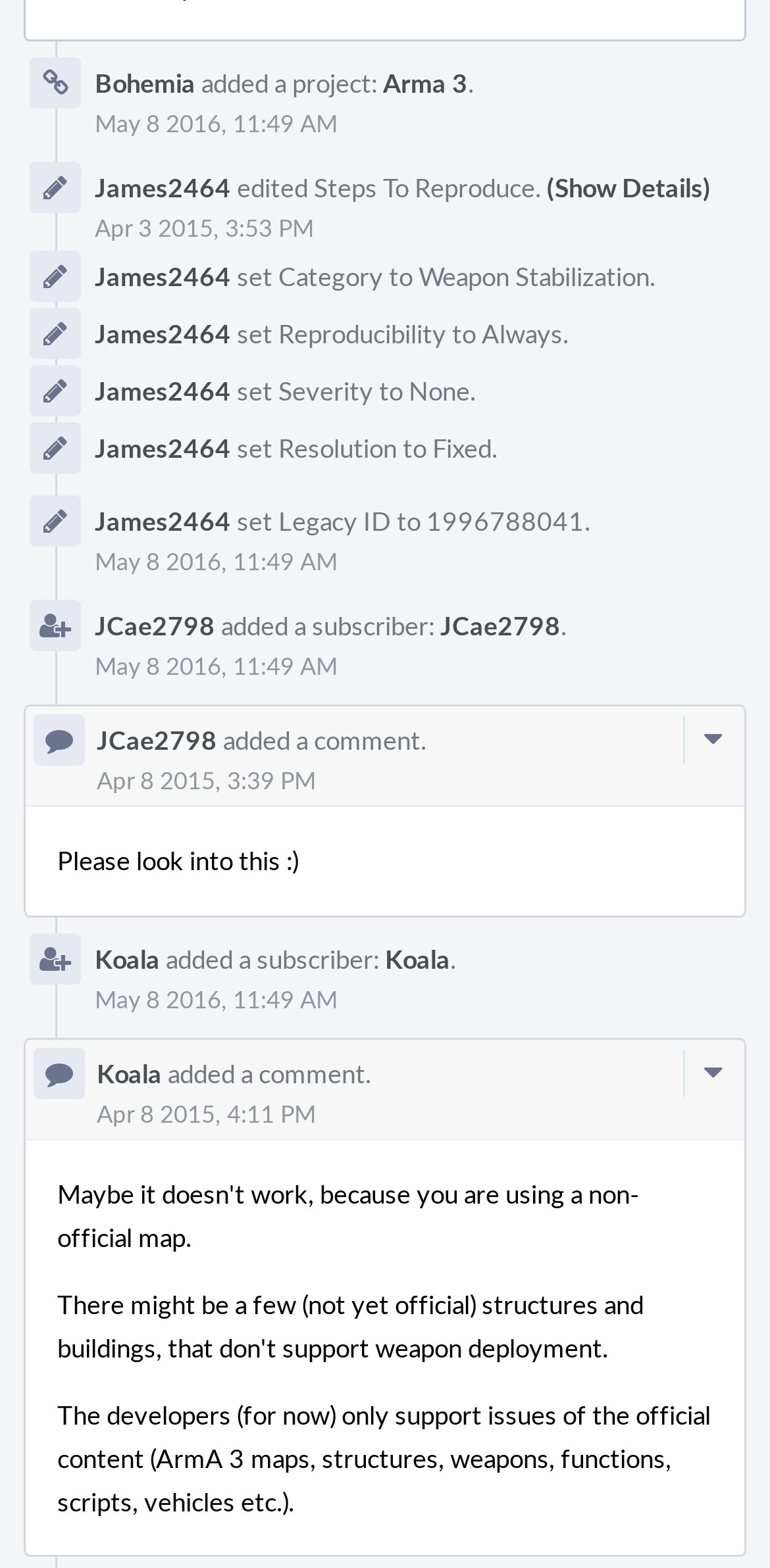Refer to the screenshot and answer the following question in detail:
What is the issue about?

The issue is about the developers only supporting issues of the official content, such as ArmA 3 maps, structures, weapons, functions, scripts, vehicles, etc., as mentioned in the static text.